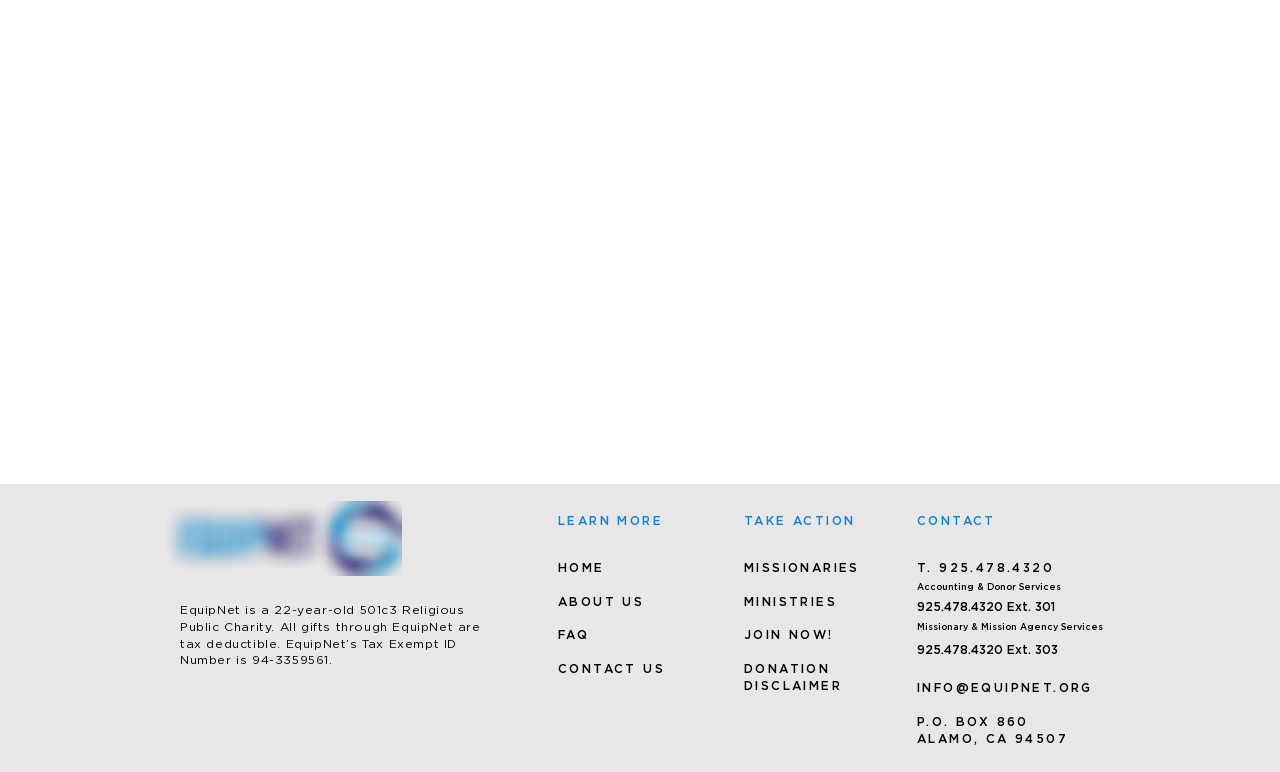What is the location of the charity?
Using the image as a reference, answer the question in detail.

The location of the charity is ALAMO, CA 94507, which is mentioned in the StaticText elements with the descriptions 'O. BOX 860' and 'ALAMO, CA 94507'.